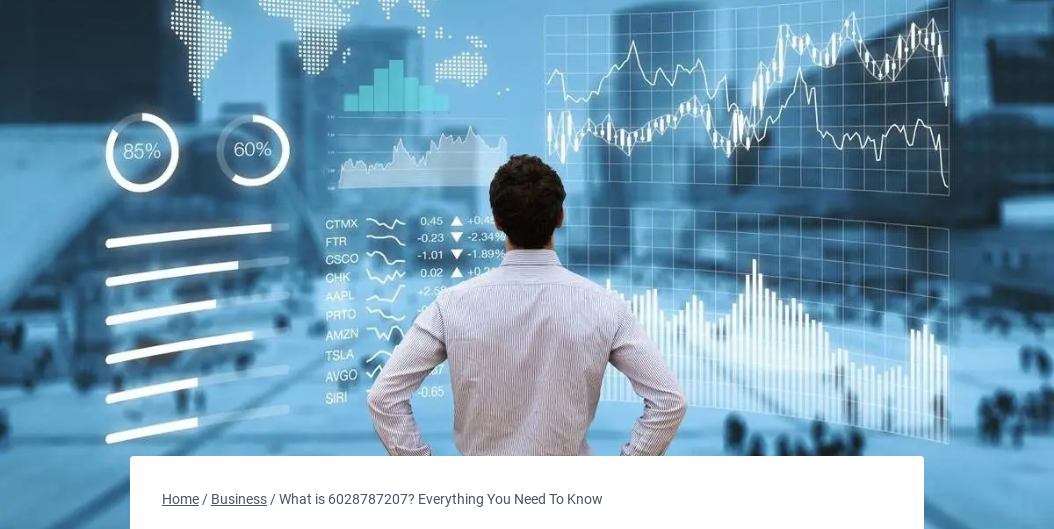Answer the question below with a single word or a brief phrase: 
What is the city landscape in the backdrop representing?

Connection between technology and finance